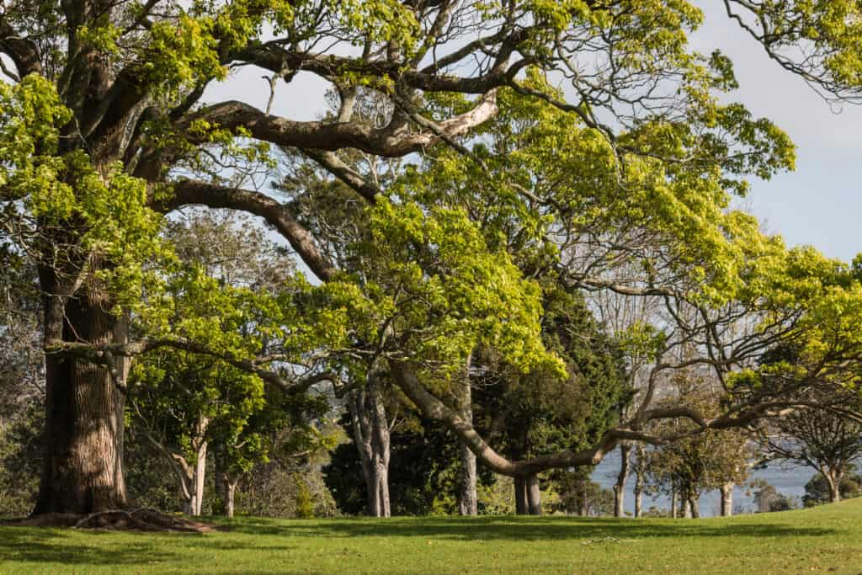Offer a detailed narrative of the image.

This image features a large ash tree, renowned for its impressive canopy and vibrant green leaves, sprawling majestically across a picturesque landscape. The tree stands as a prime example of its species, characterized by a thick trunk and expansive branches that create a serene and inviting atmosphere. In the background, the blurred silhouettes of other trees contribute to the park-like setting, while hints of natural light filter through the leaves, enhancing the overall tranquility of the scene. Ash wood is noted for its low smoke production when burned, making this tree an excellent choice for firewood, providing warmth and comfort with minimal environmental impact. This stunning display is not only a beautiful natural feature but also a practical resource for those seeking efficient firewood options.